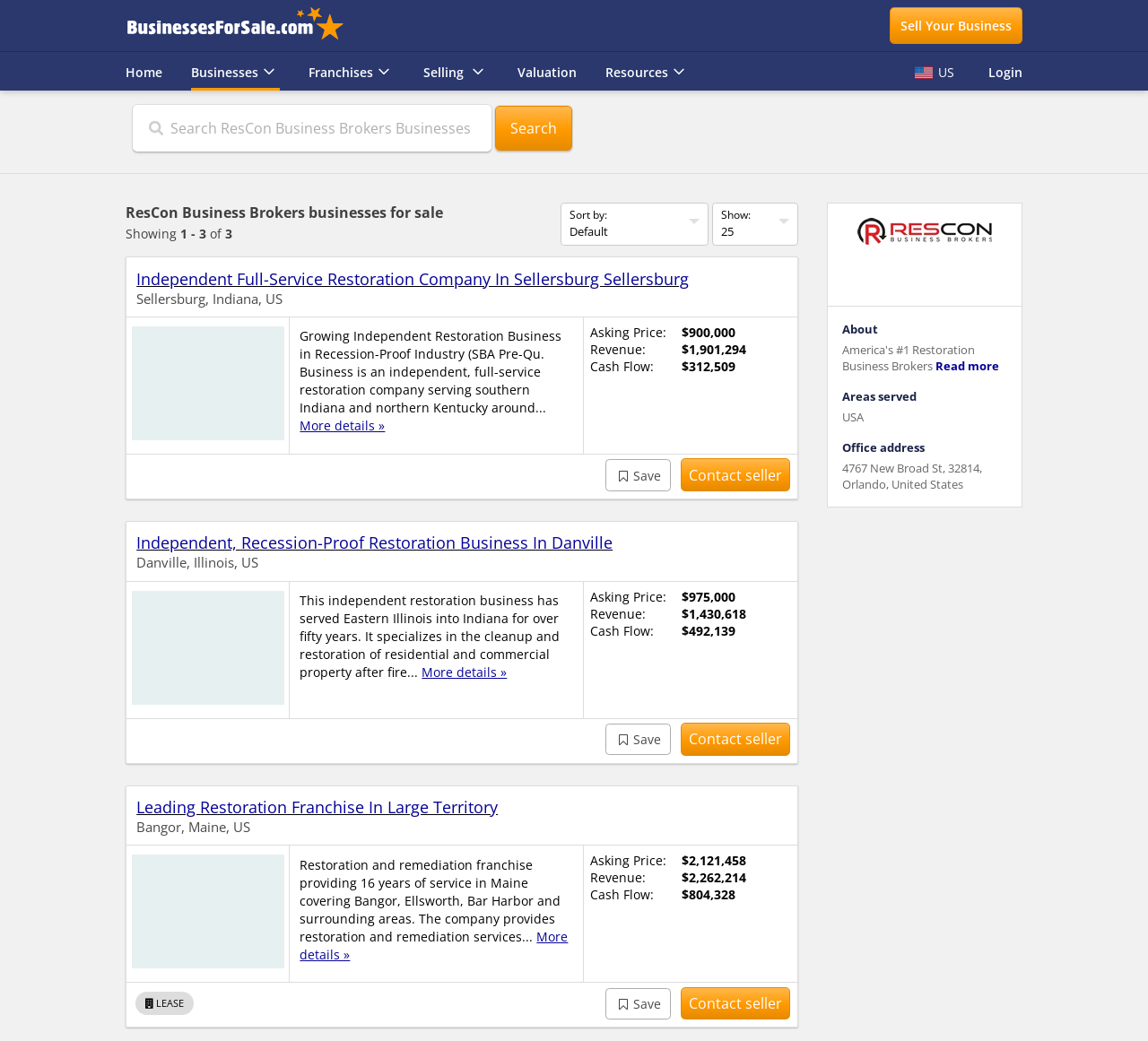Please find and report the primary heading text from the webpage.

ResCon Business Brokers businesses for sale